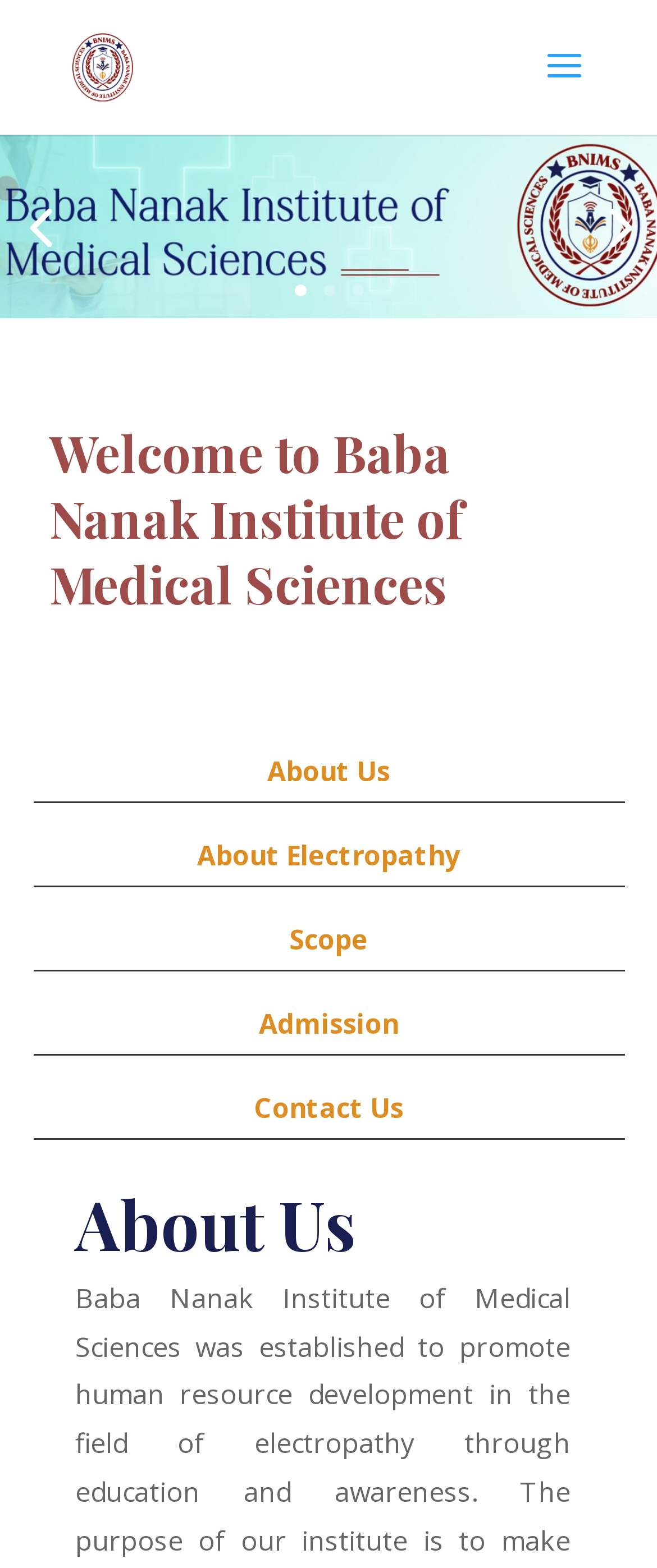Please provide a brief answer to the question using only one word or phrase: 
What is the last link in the main content area?

Contact Us